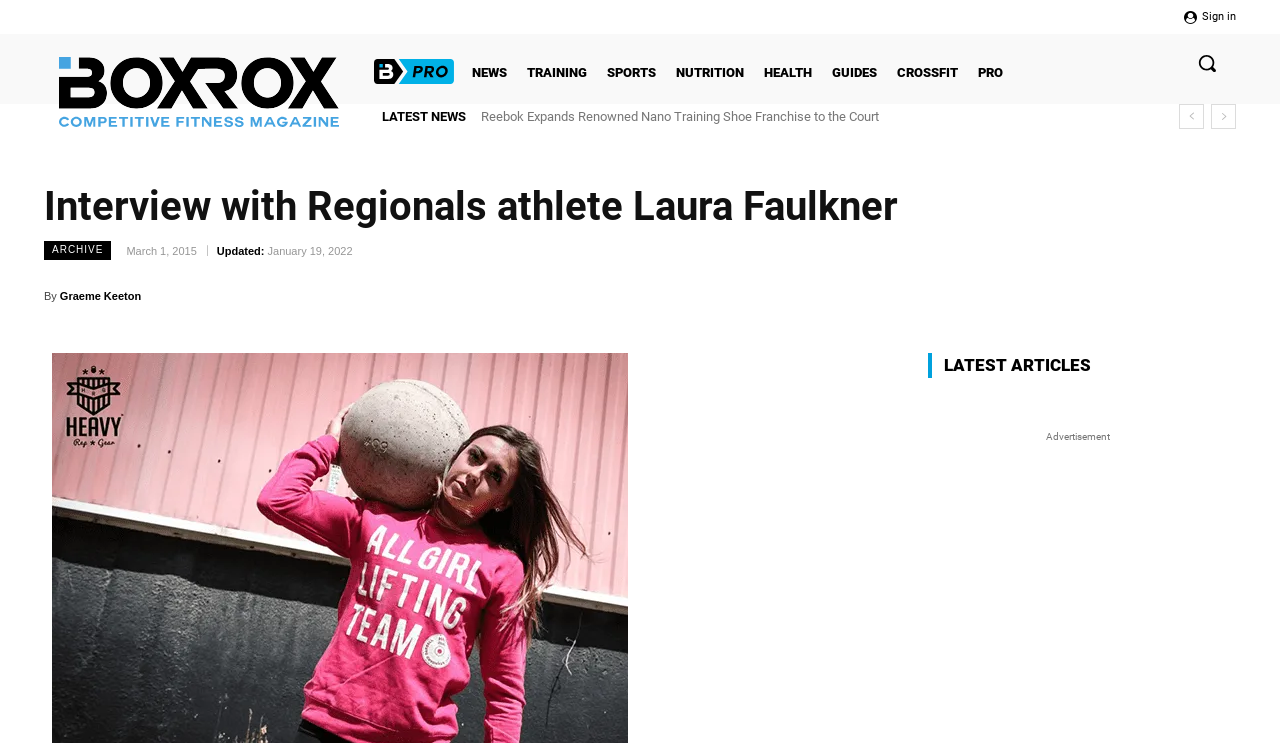Determine the bounding box coordinates for the clickable element to execute this instruction: "Share the article on Facebook". Provide the coordinates as four float numbers between 0 and 1, i.e., [left, top, right, bottom].

[0.561, 0.37, 0.649, 0.424]